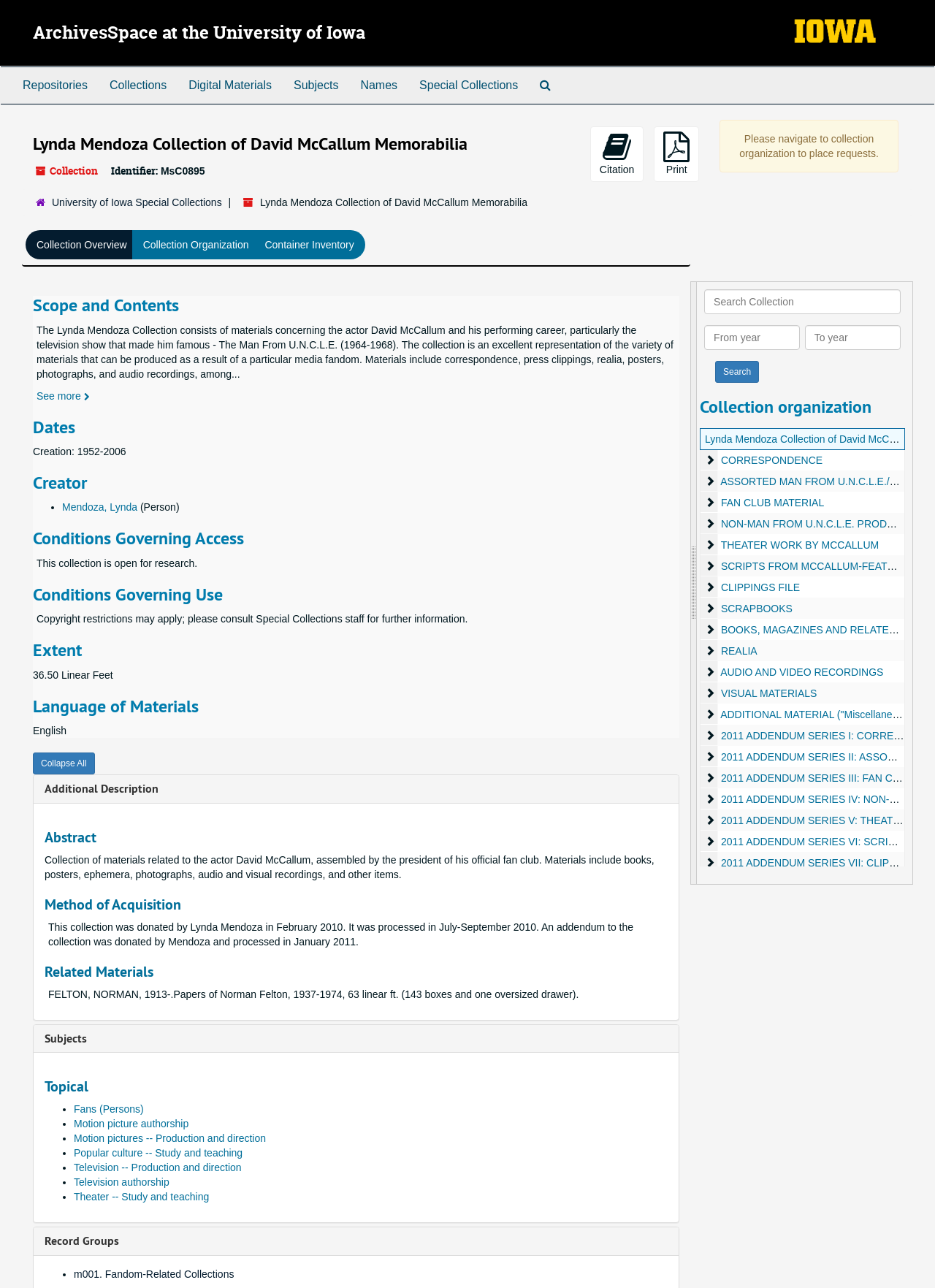Locate the bounding box coordinates of the area that needs to be clicked to fulfill the following instruction: "Go to the 'BOAY FORUMS' page". The coordinates should be in the format of four float numbers between 0 and 1, namely [left, top, right, bottom].

None